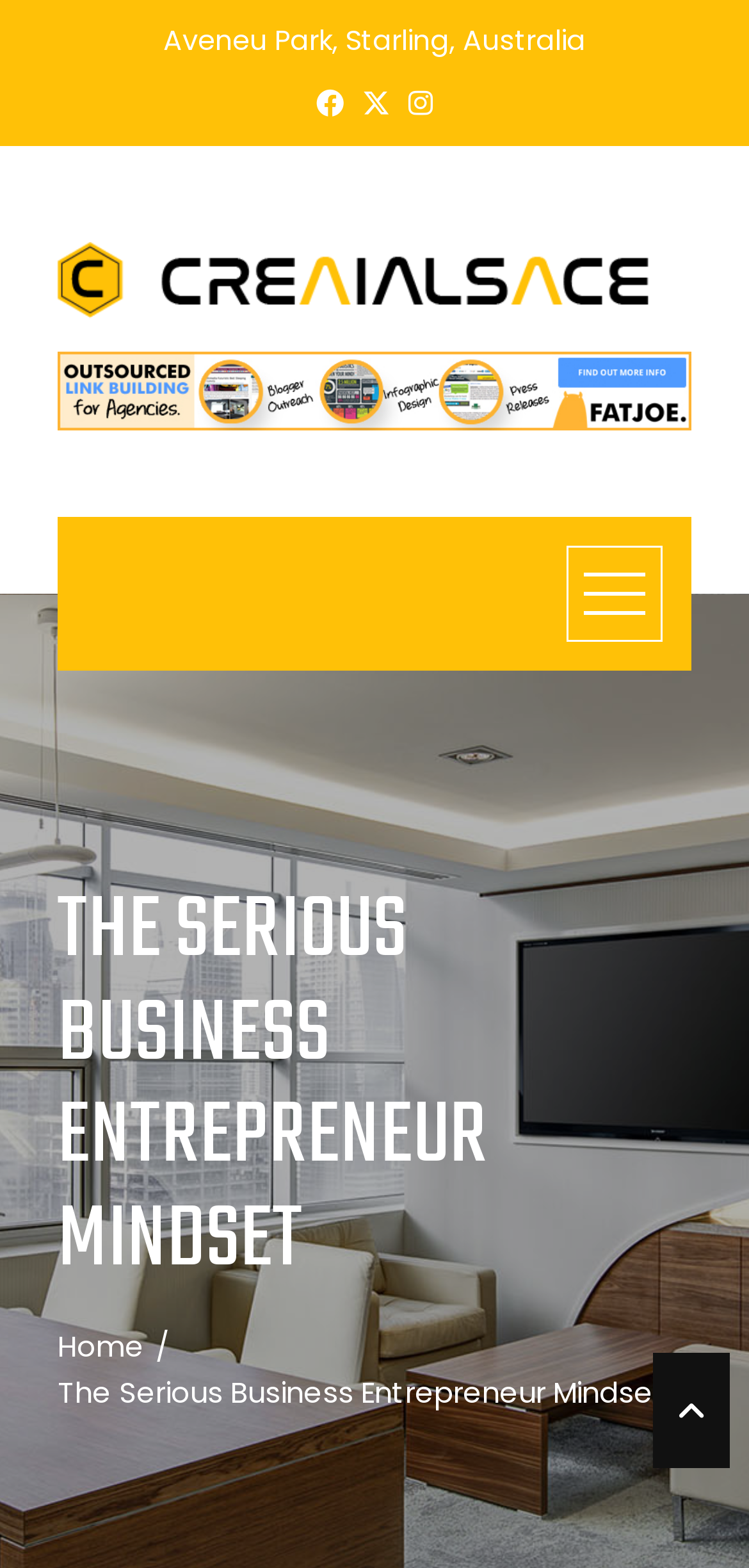What is the text on the image on the webpage?
Look at the screenshot and provide an in-depth answer.

I found the image element with the text 'Think alike' which is located below the top navigation bar, and it has a corresponding link element with the same text.